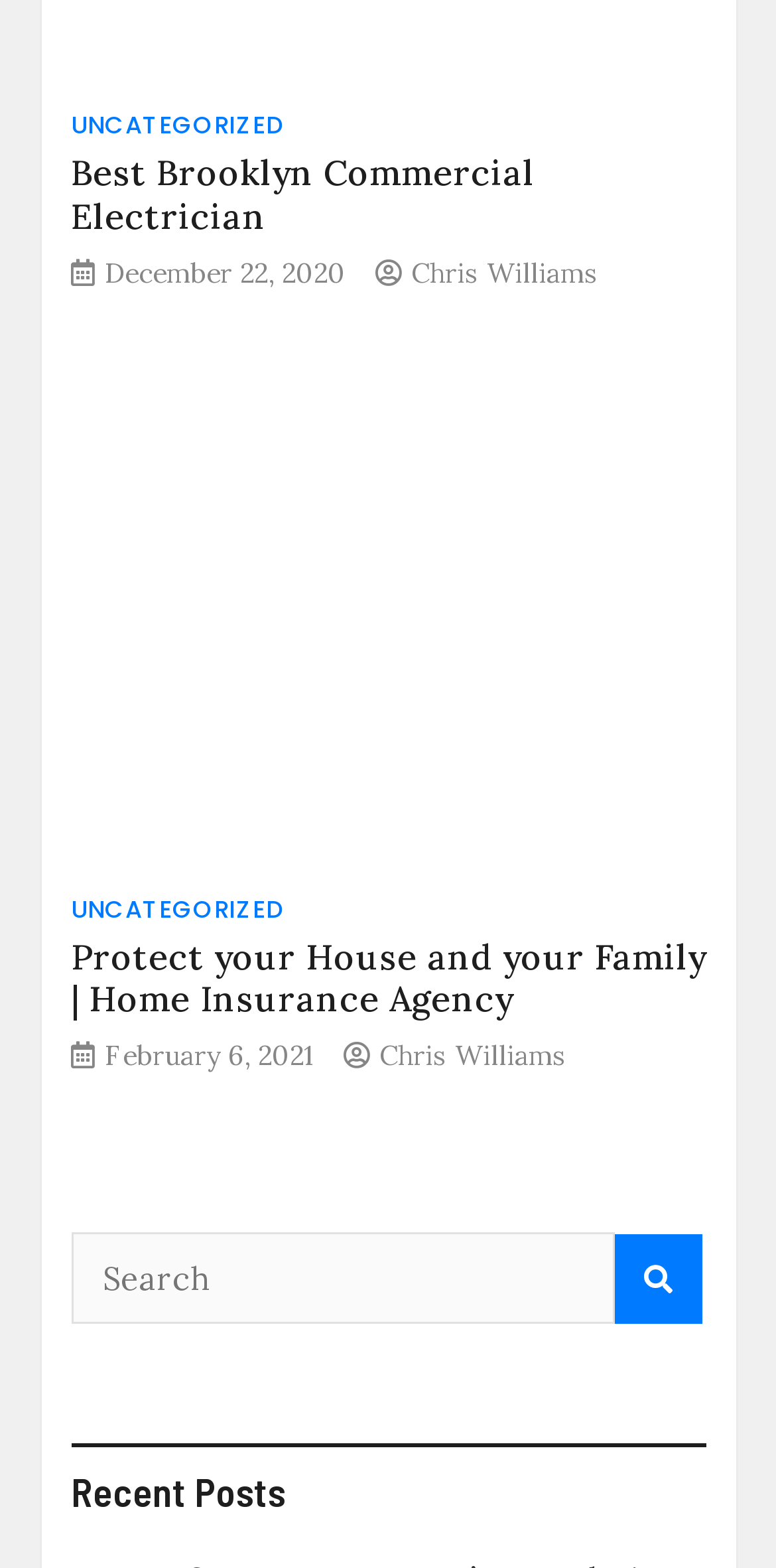Who is the author of the first article?
From the image, provide a succinct answer in one word or a short phrase.

Chris Williams